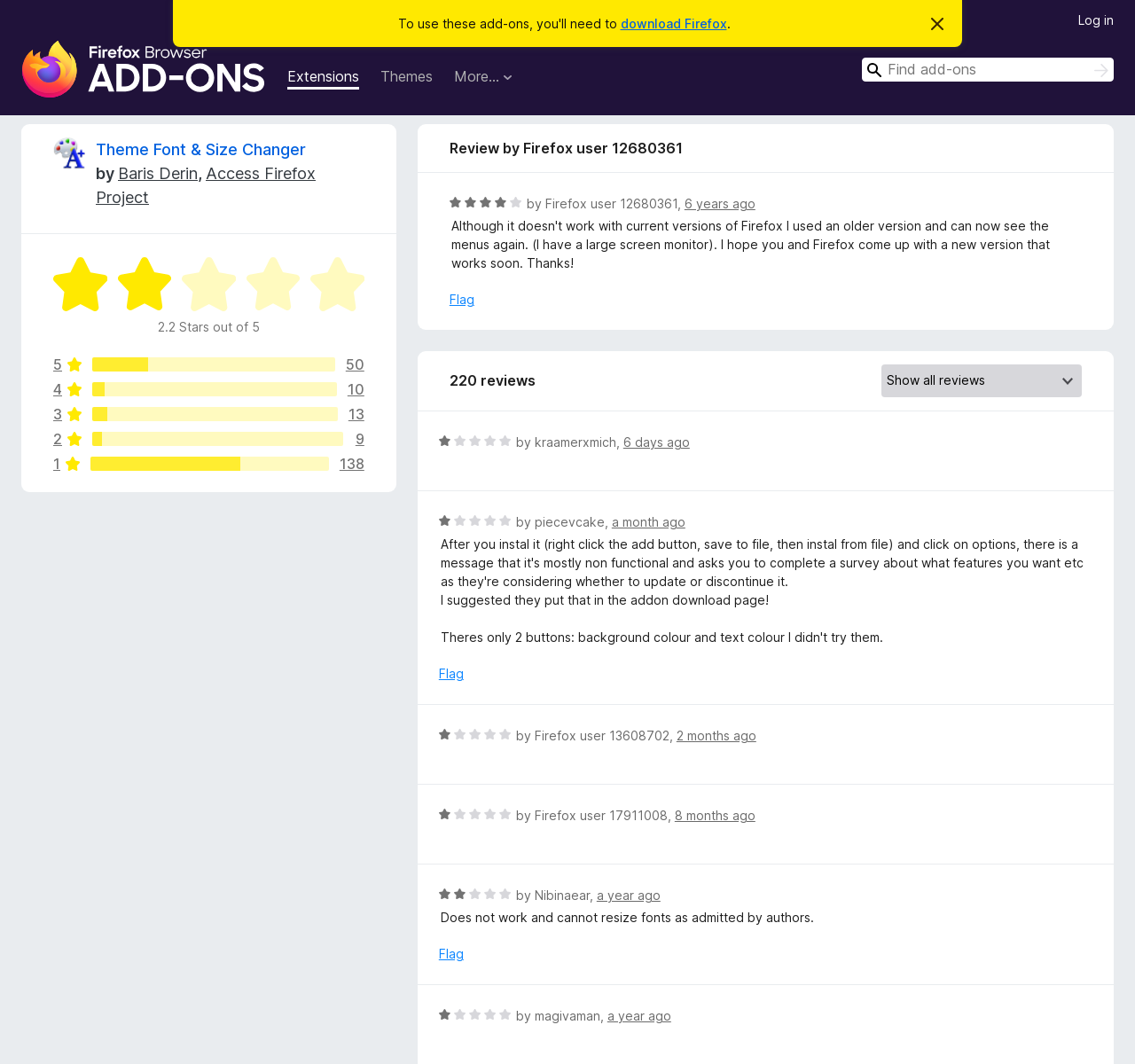Can you pinpoint the bounding box coordinates for the clickable element required for this instruction: "Search for add-ons"? The coordinates should be four float numbers between 0 and 1, i.e., [left, top, right, bottom].

[0.759, 0.054, 0.981, 0.076]